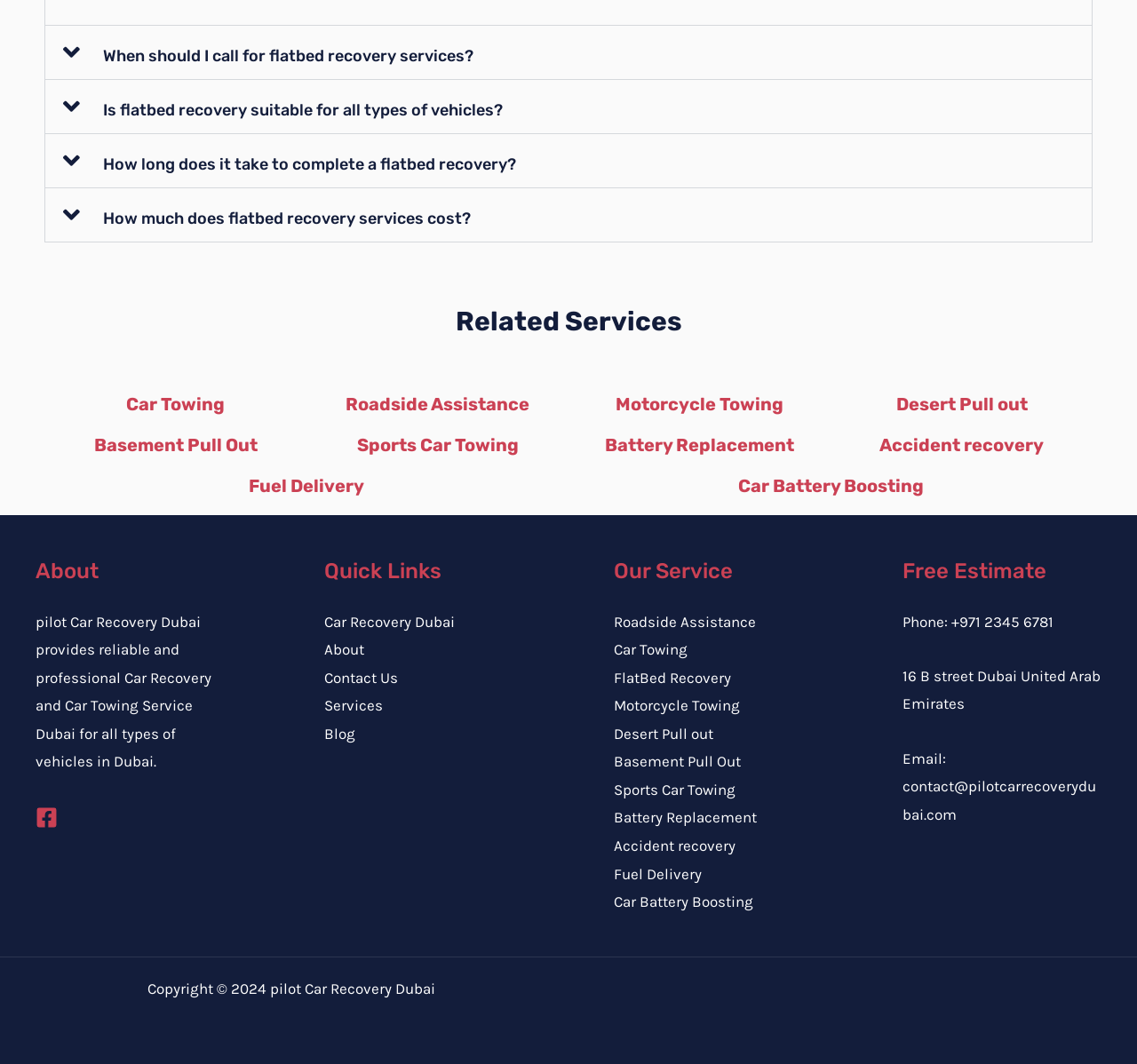Could you specify the bounding box coordinates for the clickable section to complete the following instruction: "Click on 'Facebook'"?

[0.031, 0.758, 0.051, 0.779]